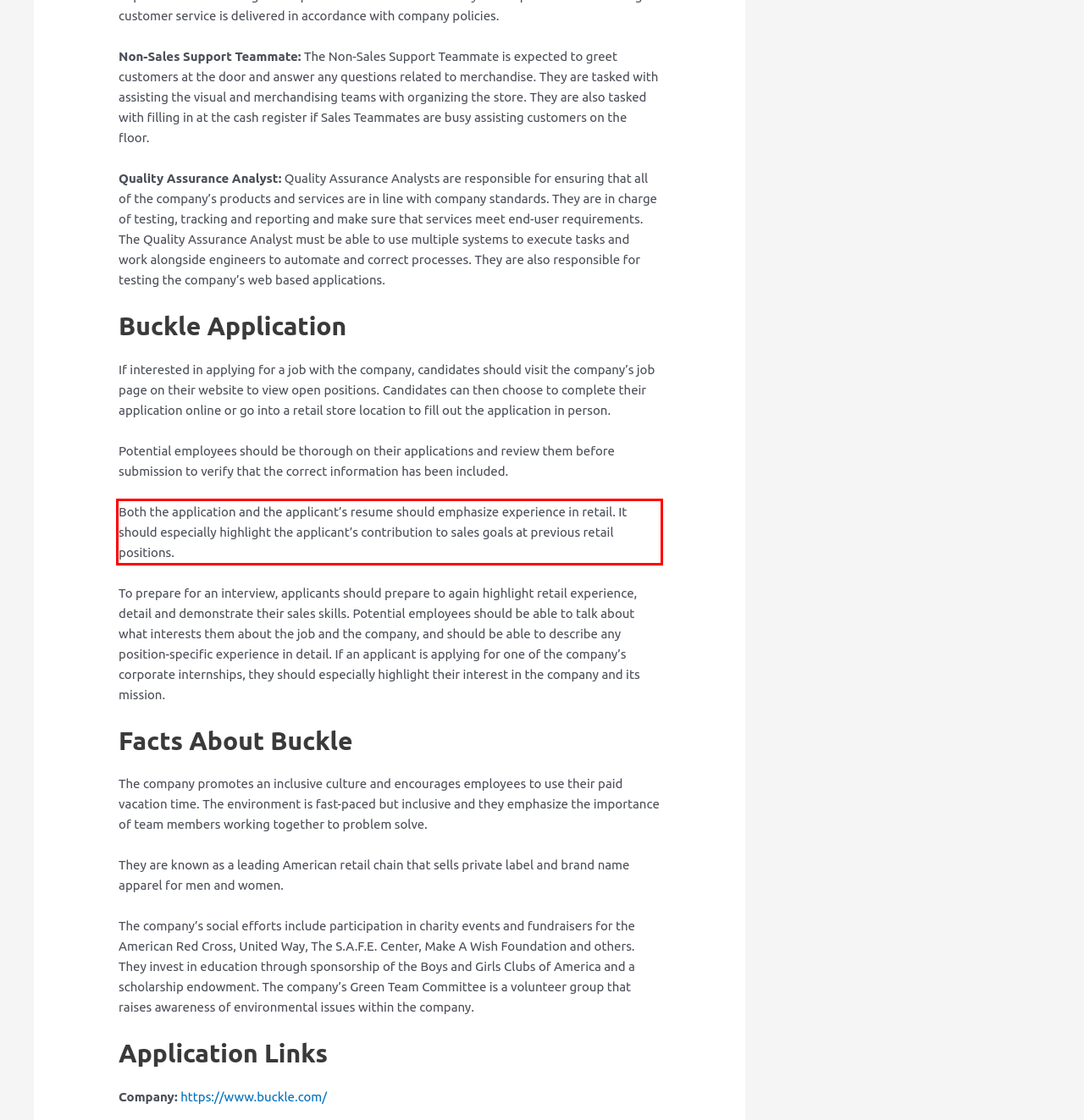Please examine the webpage screenshot and extract the text within the red bounding box using OCR.

Both the application and the applicant’s resume should emphasize experience in retail. It should especially highlight the applicant’s contribution to sales goals at previous retail positions.